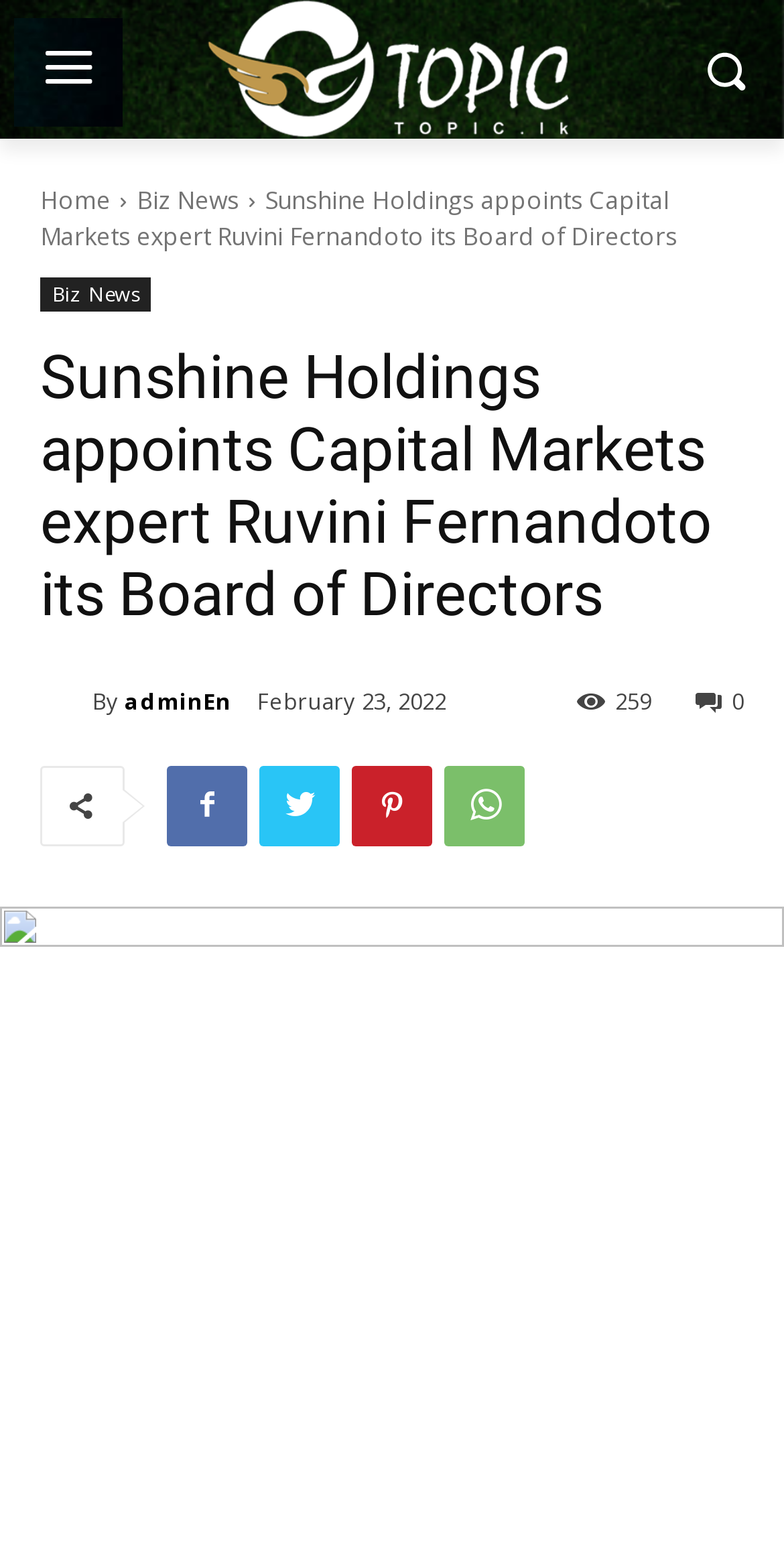What is the search button for?
Answer the question using a single word or phrase, according to the image.

Search